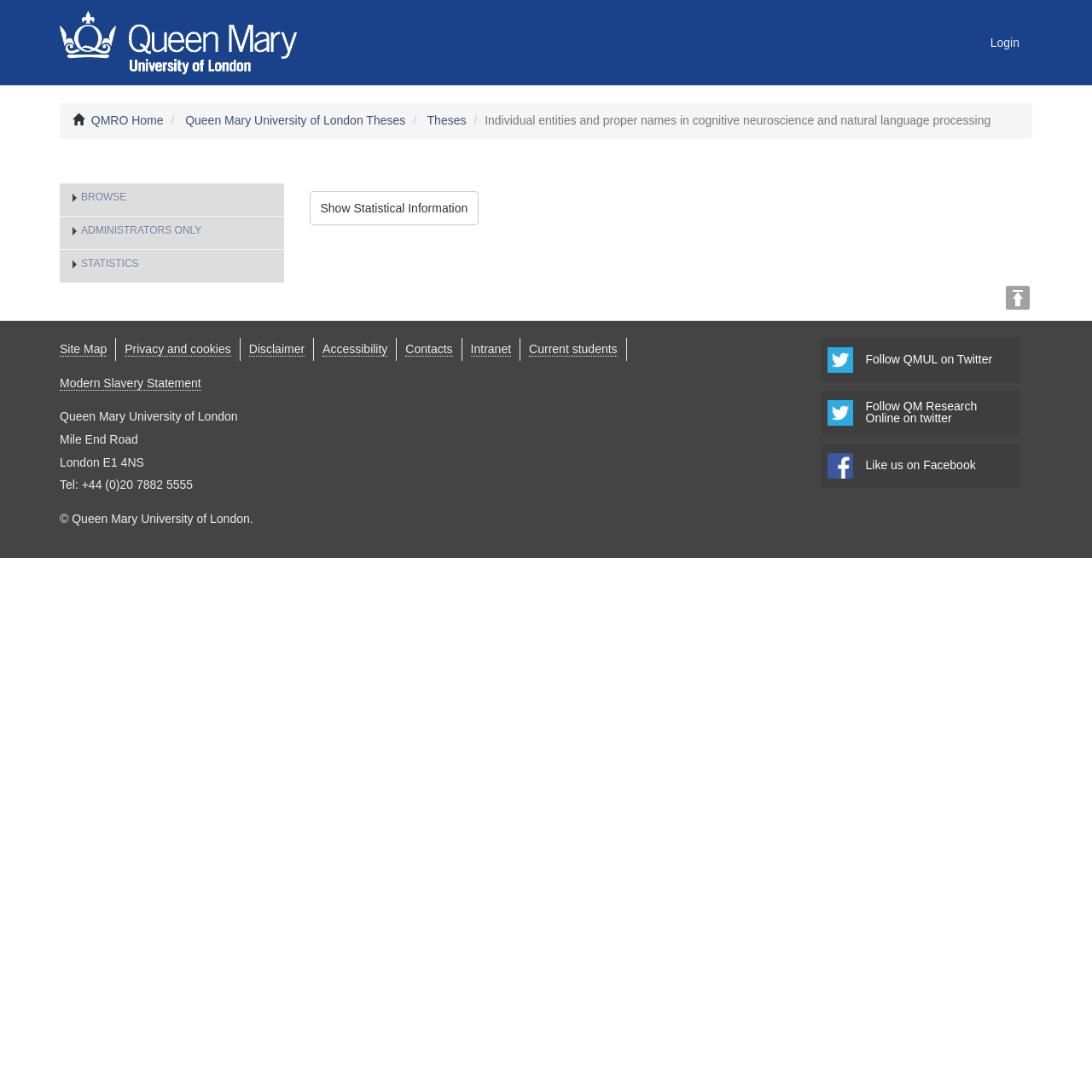Given the webpage screenshot and the description, determine the bounding box coordinates (top-left x, top-left y, bottom-right x, bottom-right y) that define the location of the UI element matching this description: Intranet

[0.431, 0.313, 0.468, 0.327]